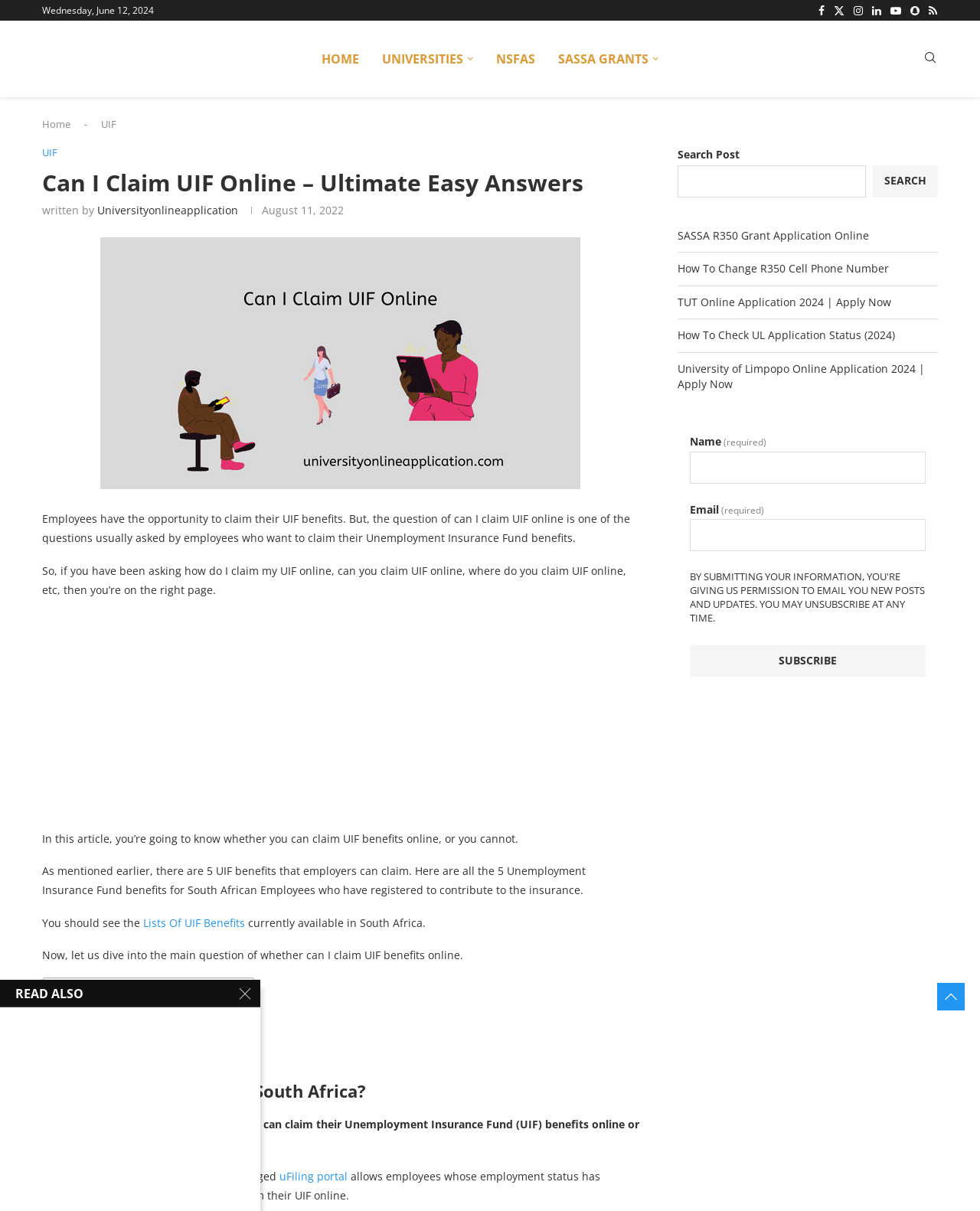Please specify the bounding box coordinates of the element that should be clicked to execute the given instruction: 'Click on the HOME link'. Ensure the coordinates are four float numbers between 0 and 1, expressed as [left, top, right, bottom].

[0.328, 0.036, 0.366, 0.061]